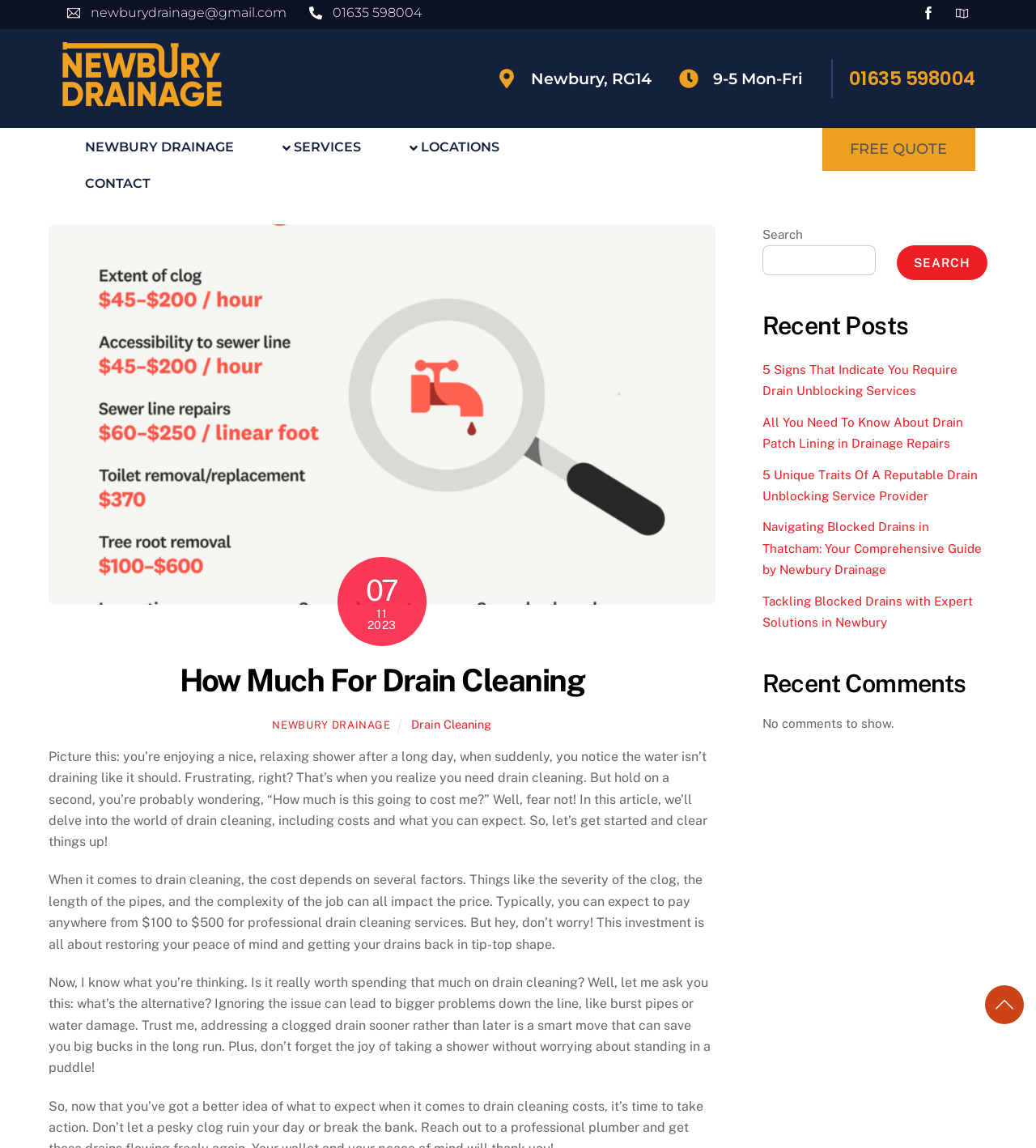Determine the bounding box coordinates of the clickable element necessary to fulfill the instruction: "Read the 'How Much For Drain Cleaning' article". Provide the coordinates as four float numbers within the 0 to 1 range, i.e., [left, top, right, bottom].

[0.047, 0.574, 0.69, 0.612]